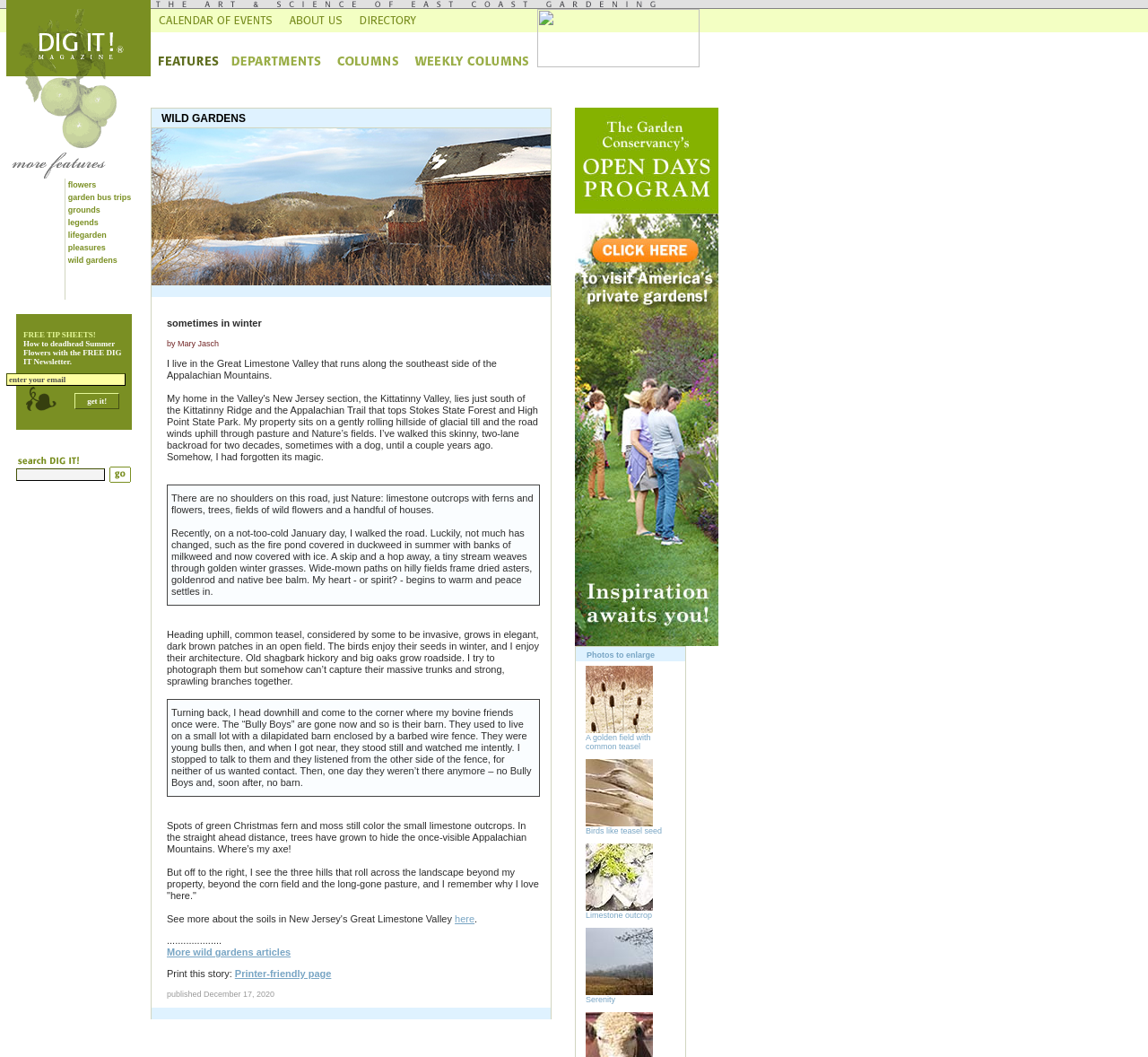Please find the bounding box coordinates of the element that you should click to achieve the following instruction: "click the 'get it!' button". The coordinates should be presented as four float numbers between 0 and 1: [left, top, right, bottom].

[0.065, 0.371, 0.104, 0.387]